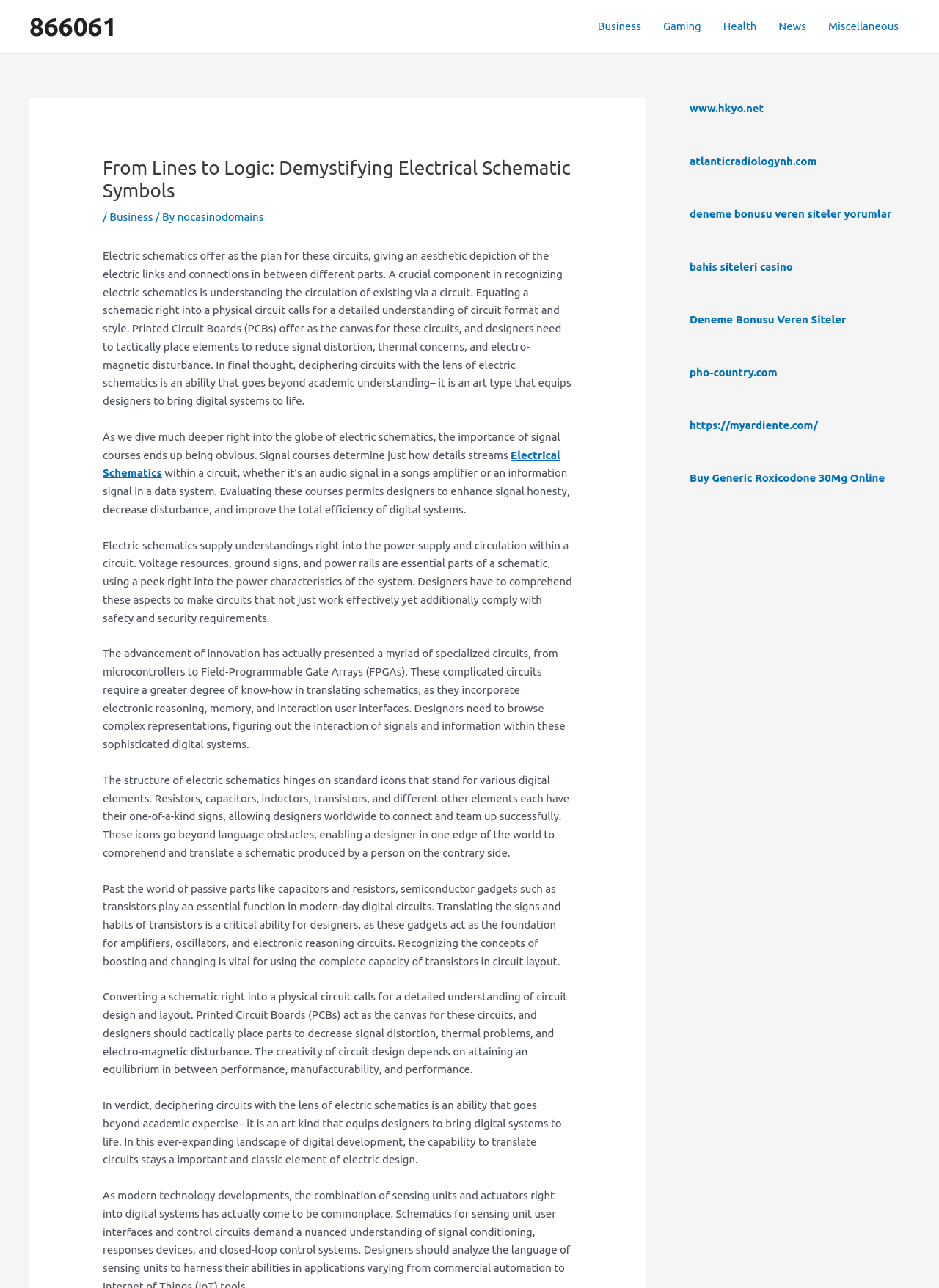Specify the bounding box coordinates of the element's region that should be clicked to achieve the following instruction: "Click the link to download Creative emu10k1sef driver". The bounding box coordinates consist of four float numbers between 0 and 1, in the format [left, top, right, bottom].

None